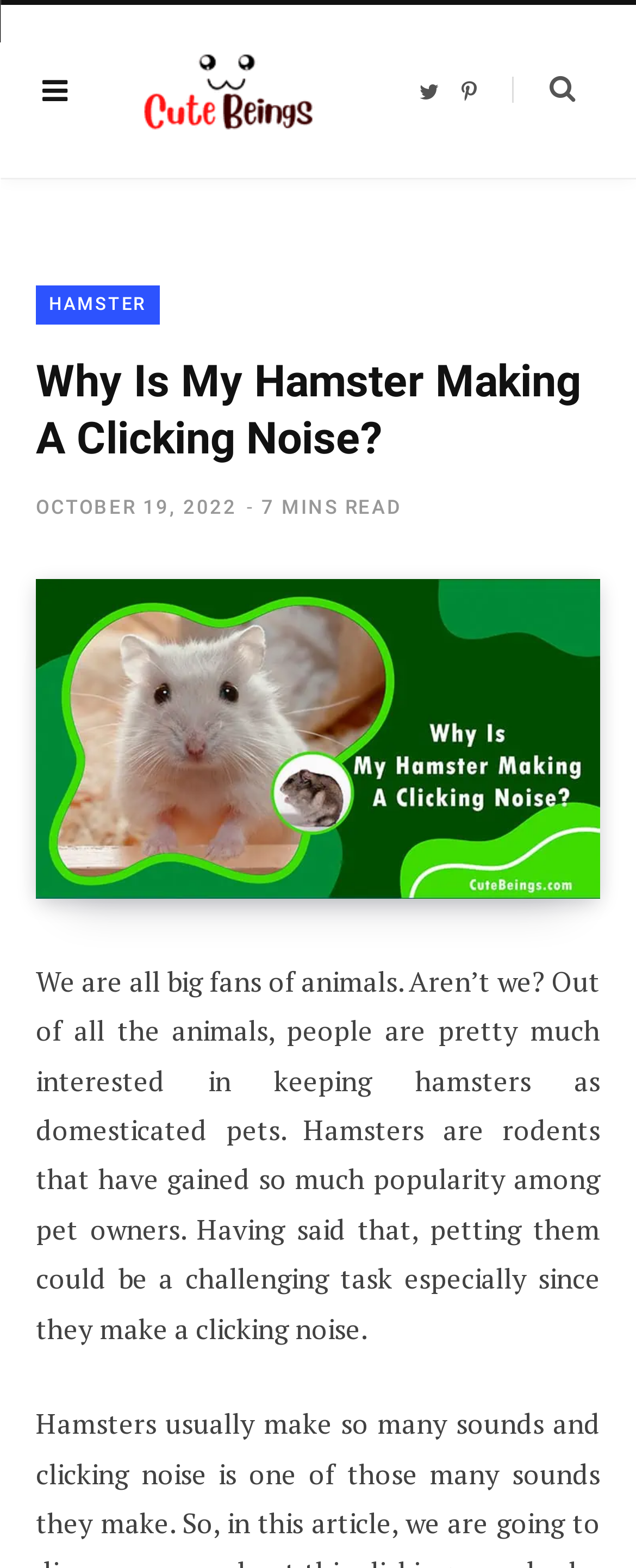How long does it take to read the article?
Please analyze the image and answer the question with as much detail as possible.

The time it takes to read the article can be found by looking at the '7 MINS READ' text located below the article title, which indicates that it takes 7 minutes to read the article.